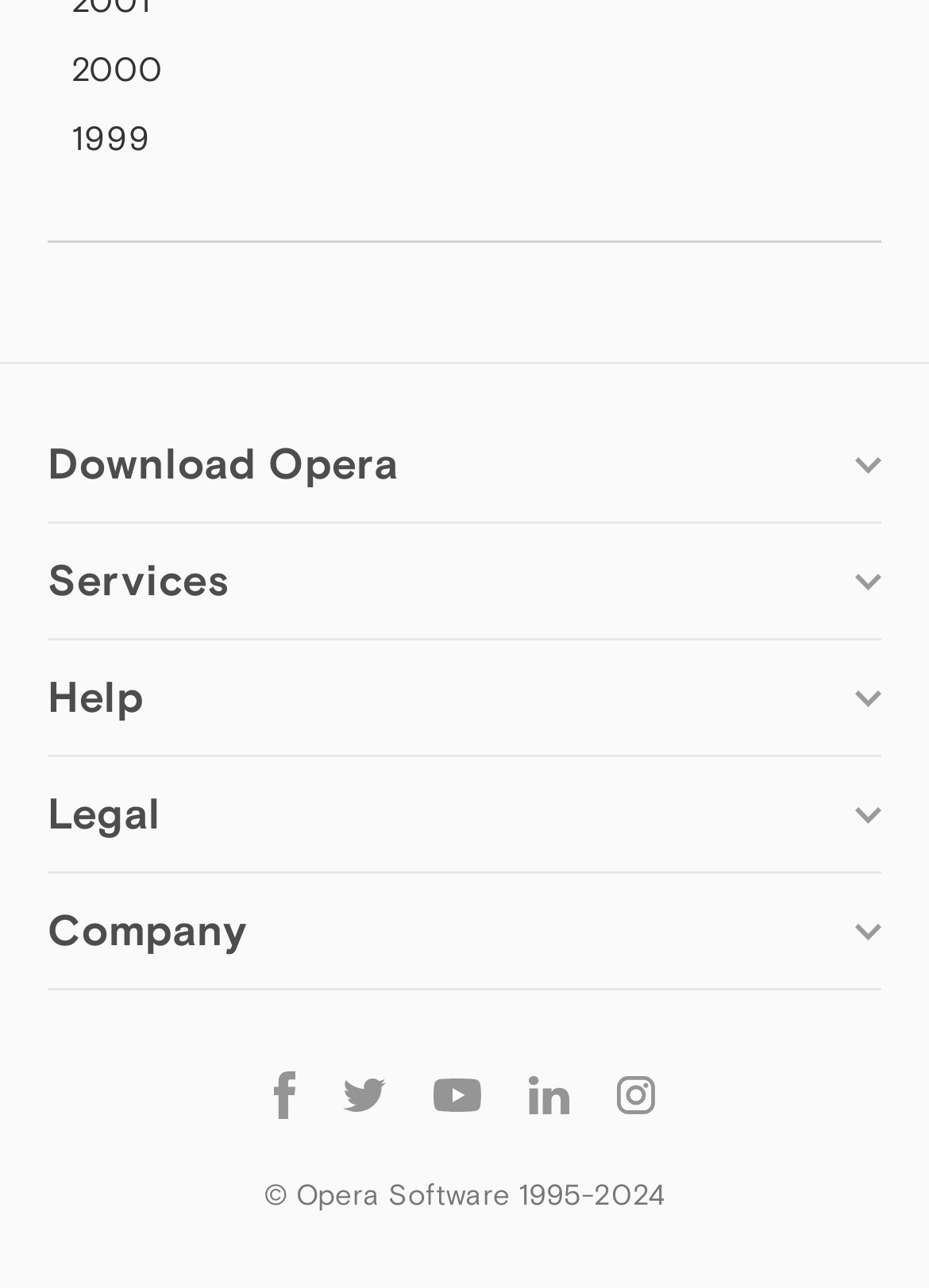Pinpoint the bounding box coordinates of the area that should be clicked to complete the following instruction: "Get help and support". The coordinates must be given as four float numbers between 0 and 1, i.e., [left, top, right, bottom].

[0.051, 0.597, 0.27, 0.623]